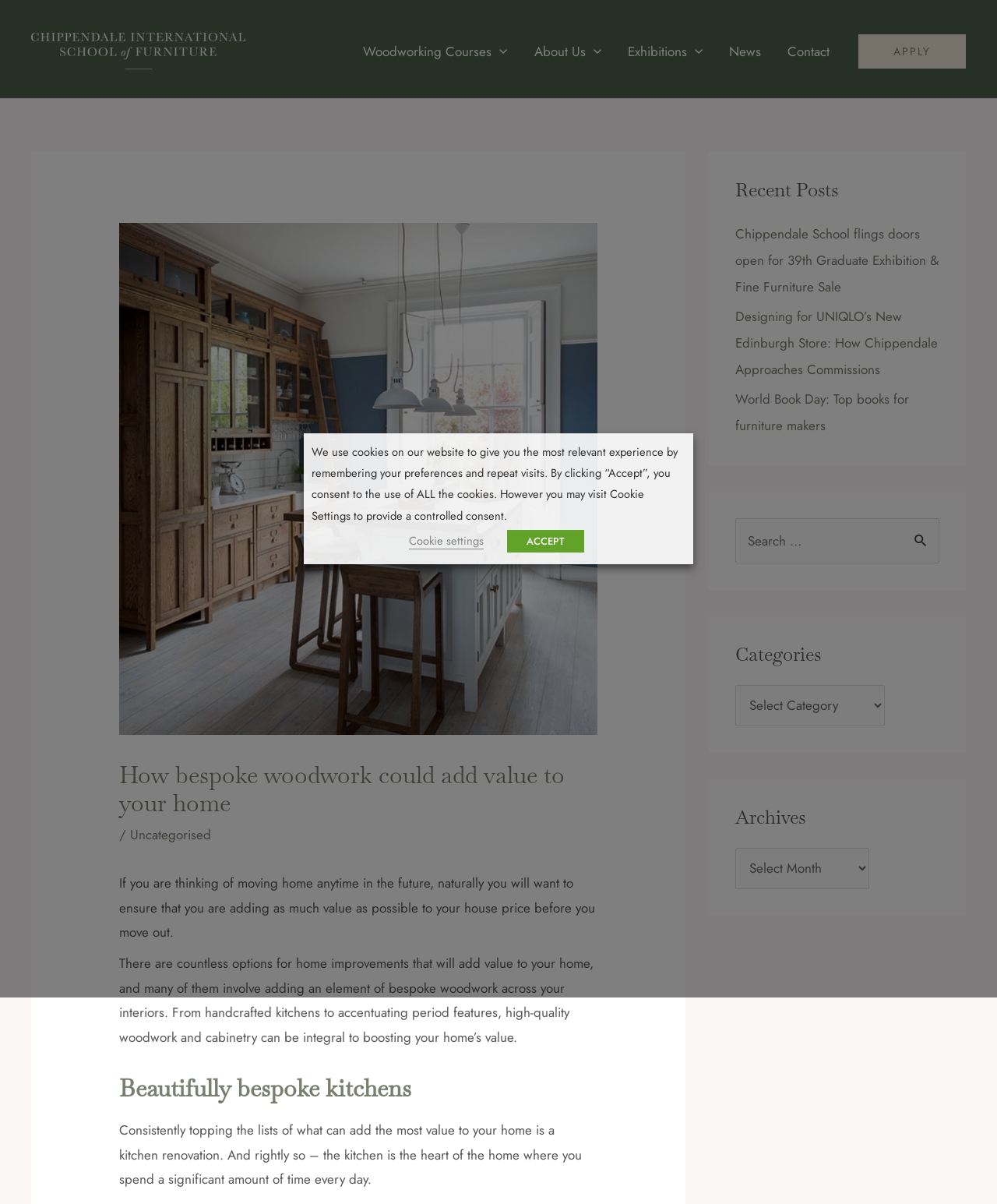Determine the bounding box coordinates for the area that needs to be clicked to fulfill this task: "Open the Woodworking Courses menu". The coordinates must be given as four float numbers between 0 and 1, i.e., [left, top, right, bottom].

[0.351, 0.026, 0.522, 0.059]